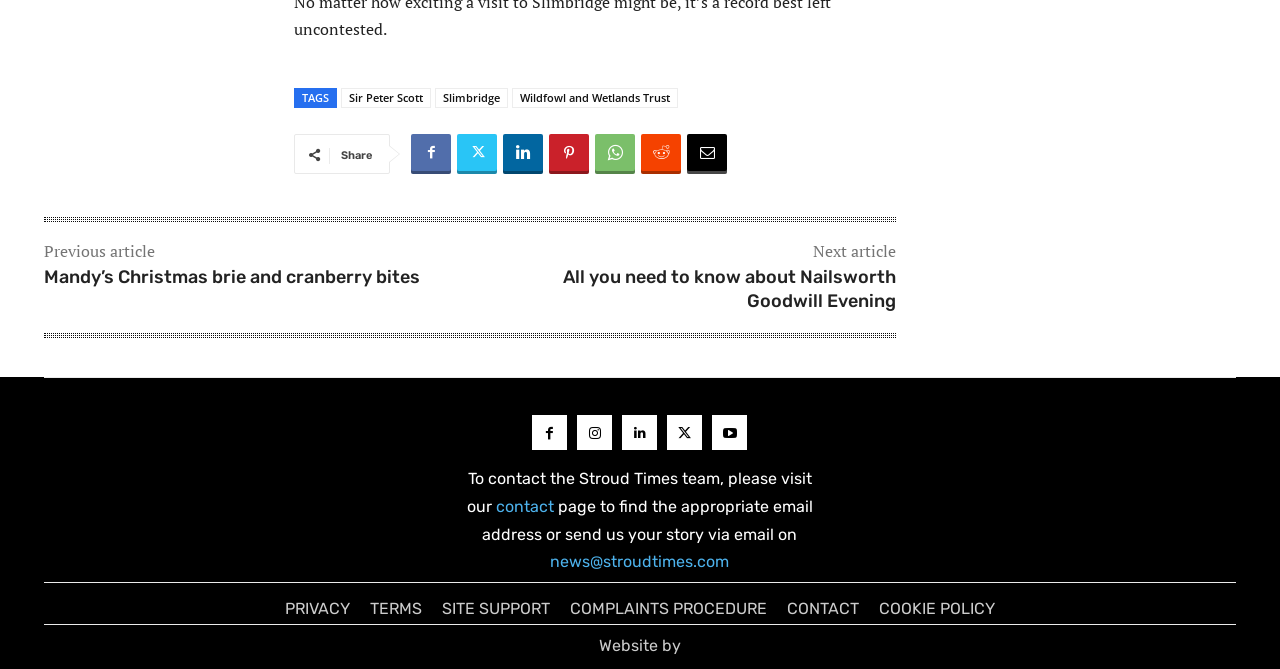Locate the bounding box of the UI element described in the following text: "Hotel".

None